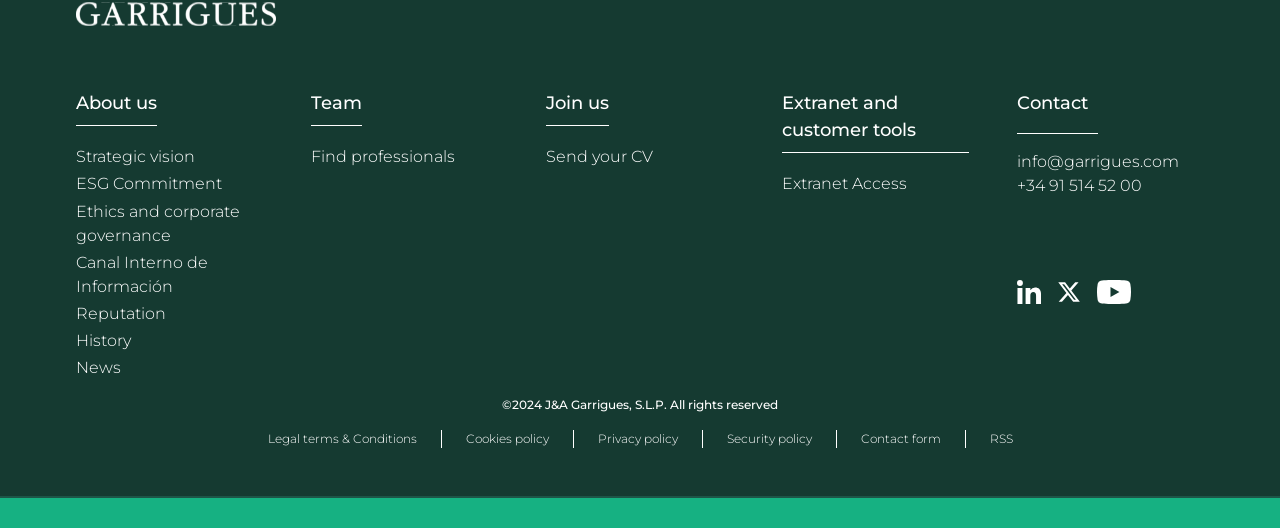Find the bounding box coordinates of the element's region that should be clicked in order to follow the given instruction: "read the article about what it means to be an American". The coordinates should consist of four float numbers between 0 and 1, i.e., [left, top, right, bottom].

None